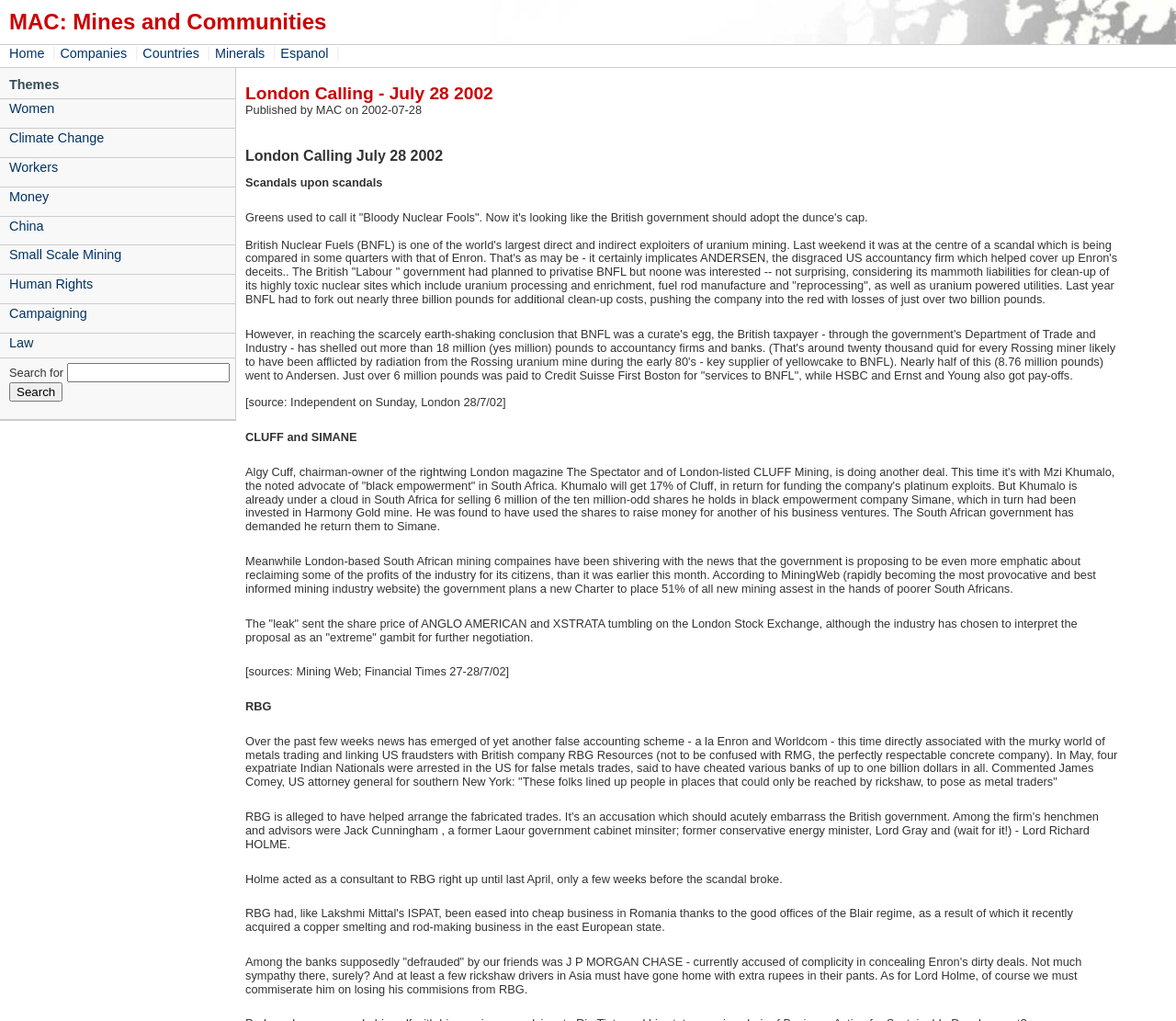How many links are there in the top navigation bar?
Please answer using one word or phrase, based on the screenshot.

6